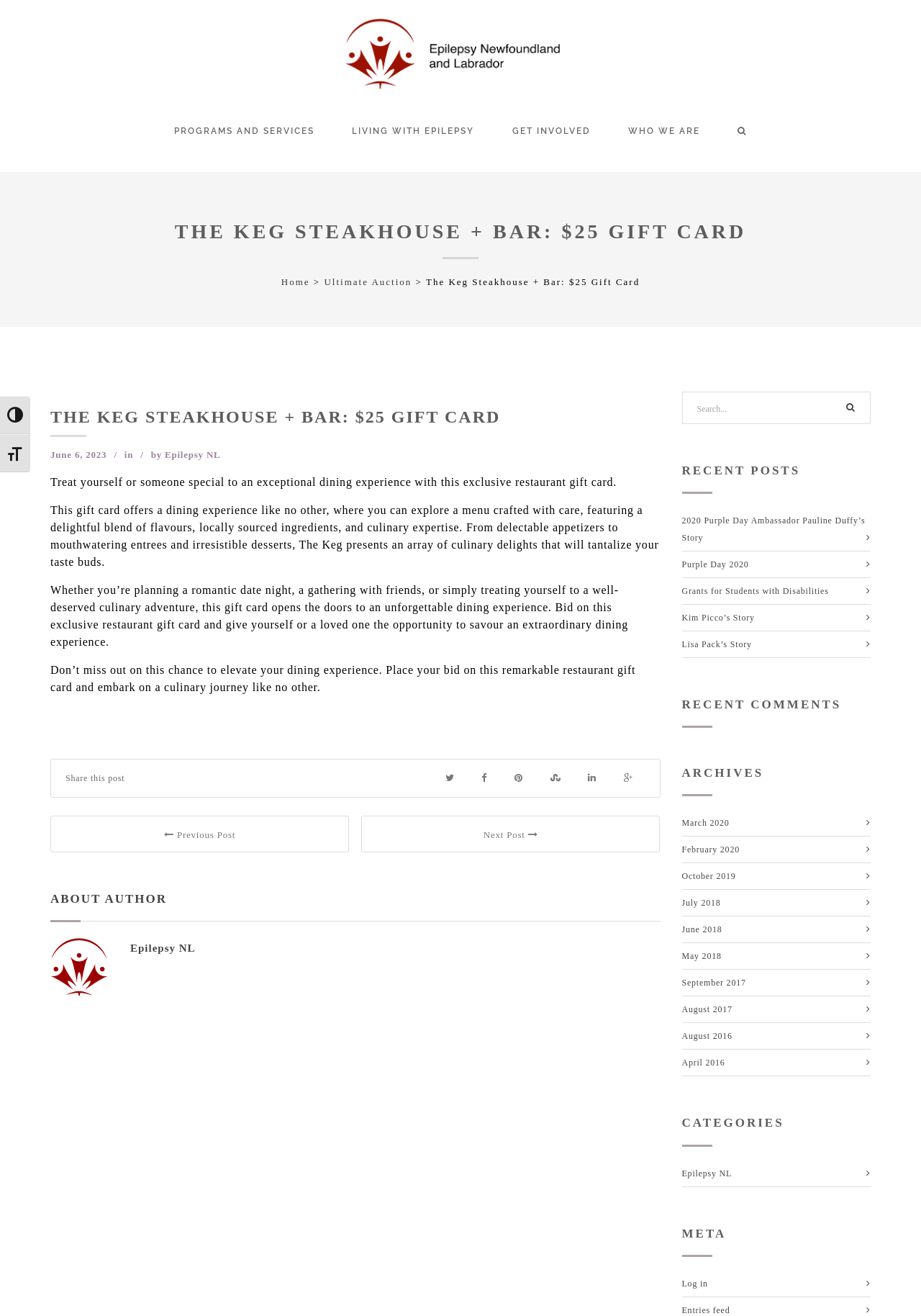Refer to the image and answer the question with as much detail as possible: What is the name of the restaurant?

I found the answer by looking at the heading 'THE KEG STEAKHOUSE + BAR: $25 GIFT CARD' which is repeated multiple times on the webpage, indicating that it is the main topic of the page.